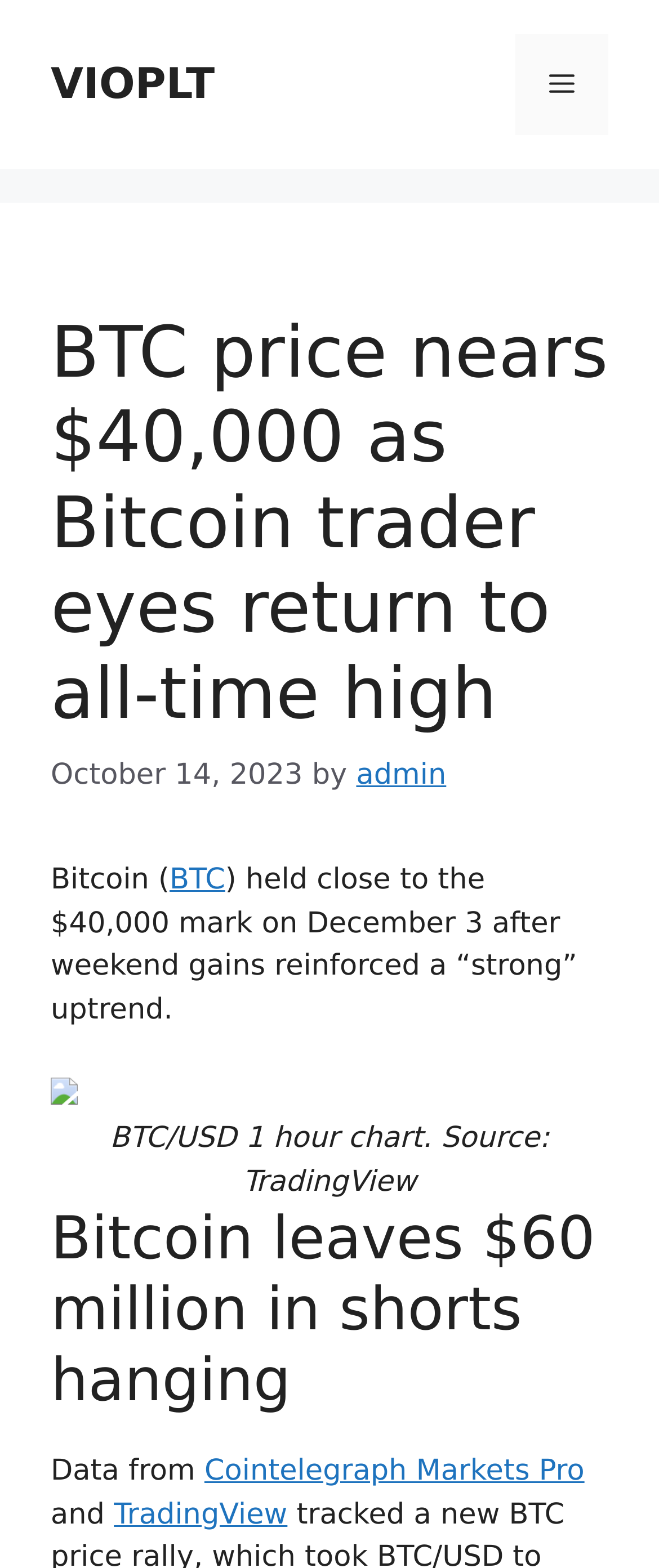Given the element description "VIOPLT", identify the bounding box of the corresponding UI element.

[0.077, 0.038, 0.326, 0.069]